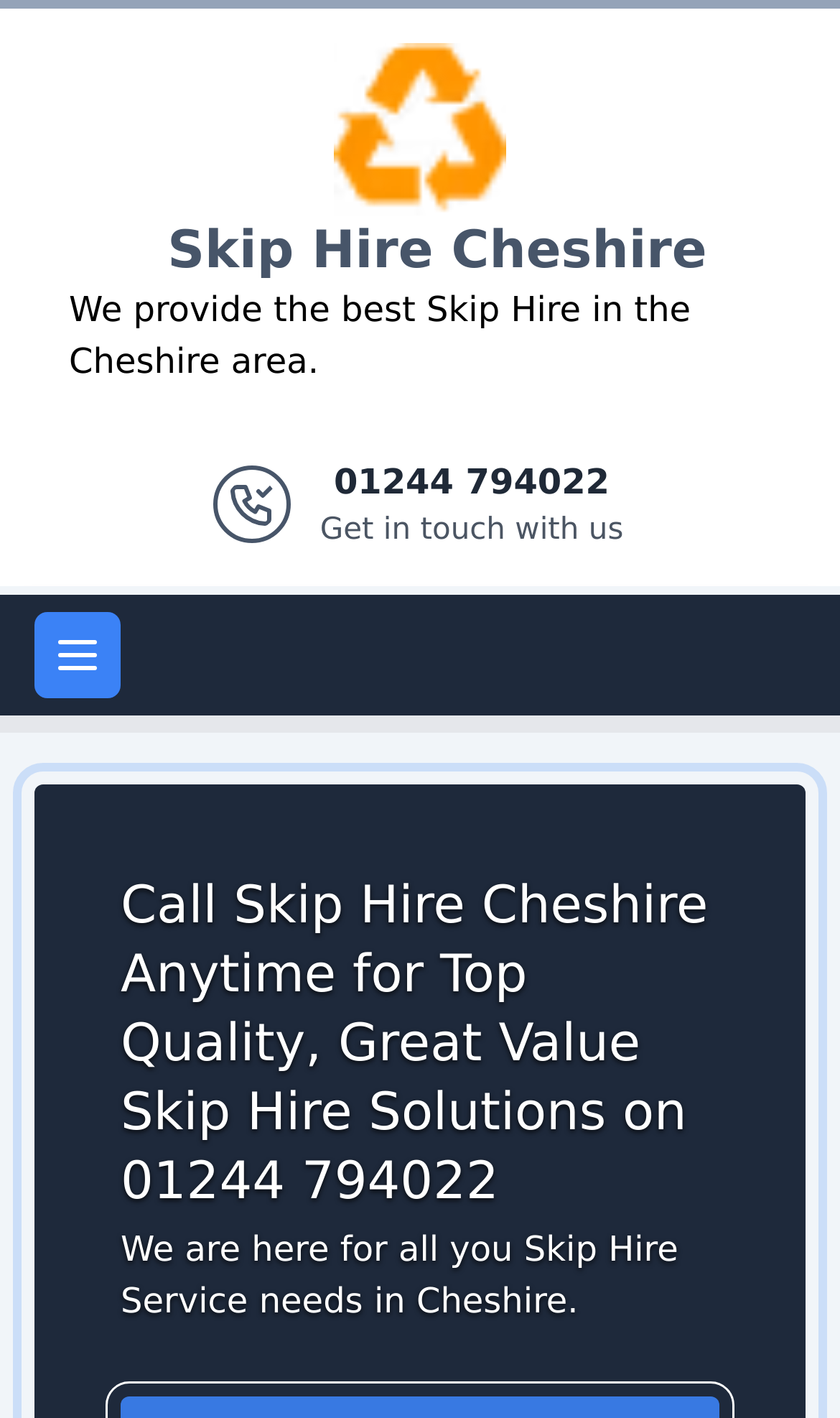Summarize the webpage with intricate details.

The webpage is about Skip Hire Cheshire, a company providing skip bin hire services in Cheshire. At the top of the page, there is a banner with a logo of Skip Hire Cheshire, which is an image, and a link to the company's website. Below the logo, there is a brief description of the company, stating that they provide the best skip hire in the Cheshire area.

To the right of the description, there is an image, and next to it, a link to get in touch with the company, along with a phone number, 01244 794022. There is also a button to open the main menu, located above the phone number link.

Further down the page, there is a prominent heading that encourages visitors to call Skip Hire Cheshire for top-quality skip hire solutions. Below the heading, there is a paragraph of text that reiterates the company's availability for all skip hire service needs in Cheshire.

The overall layout of the page is simple, with a clear focus on the company's services and contact information.